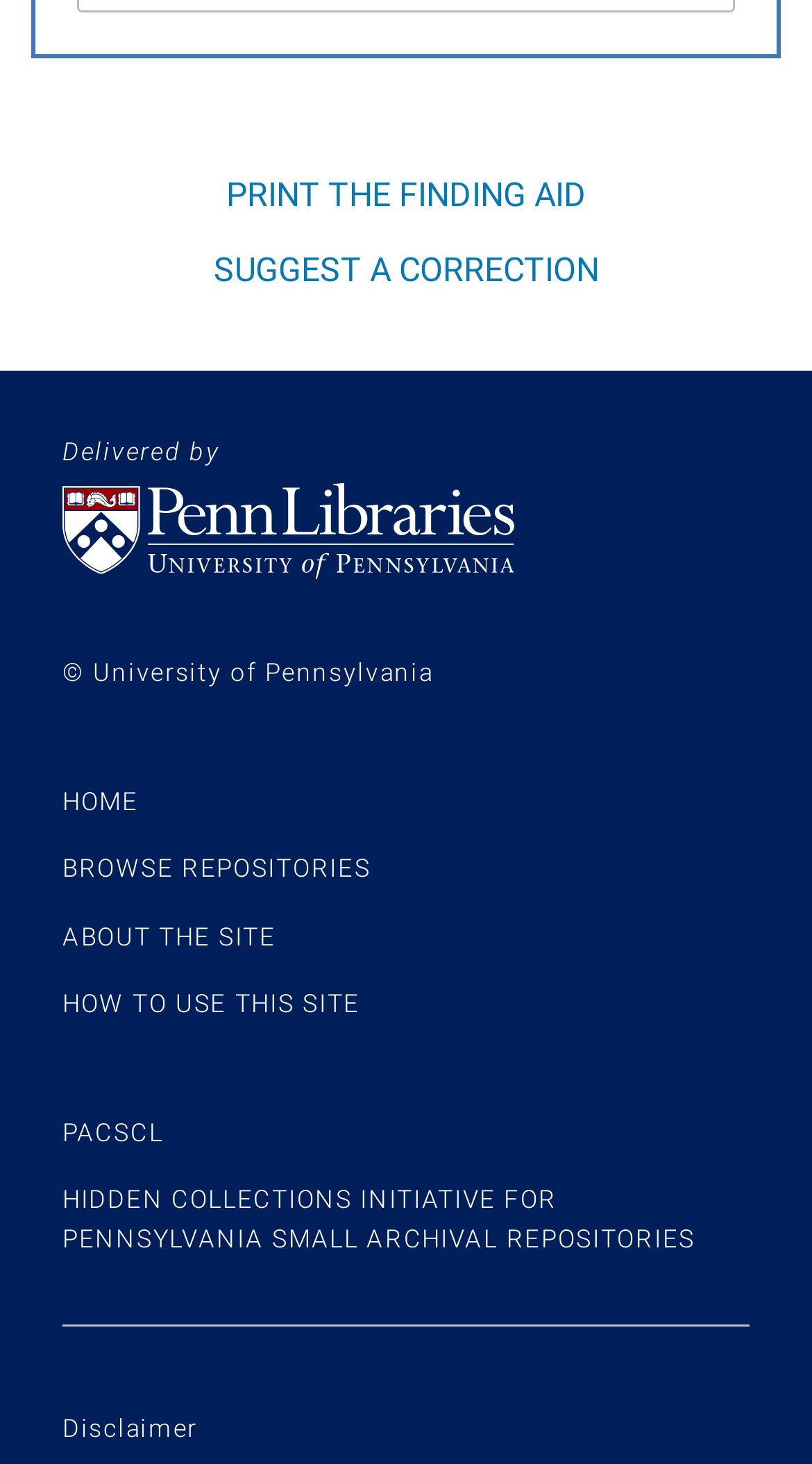What is the name of the initiative?
Based on the image, give a concise answer in the form of a single word or short phrase.

Hidden Collections Initiative